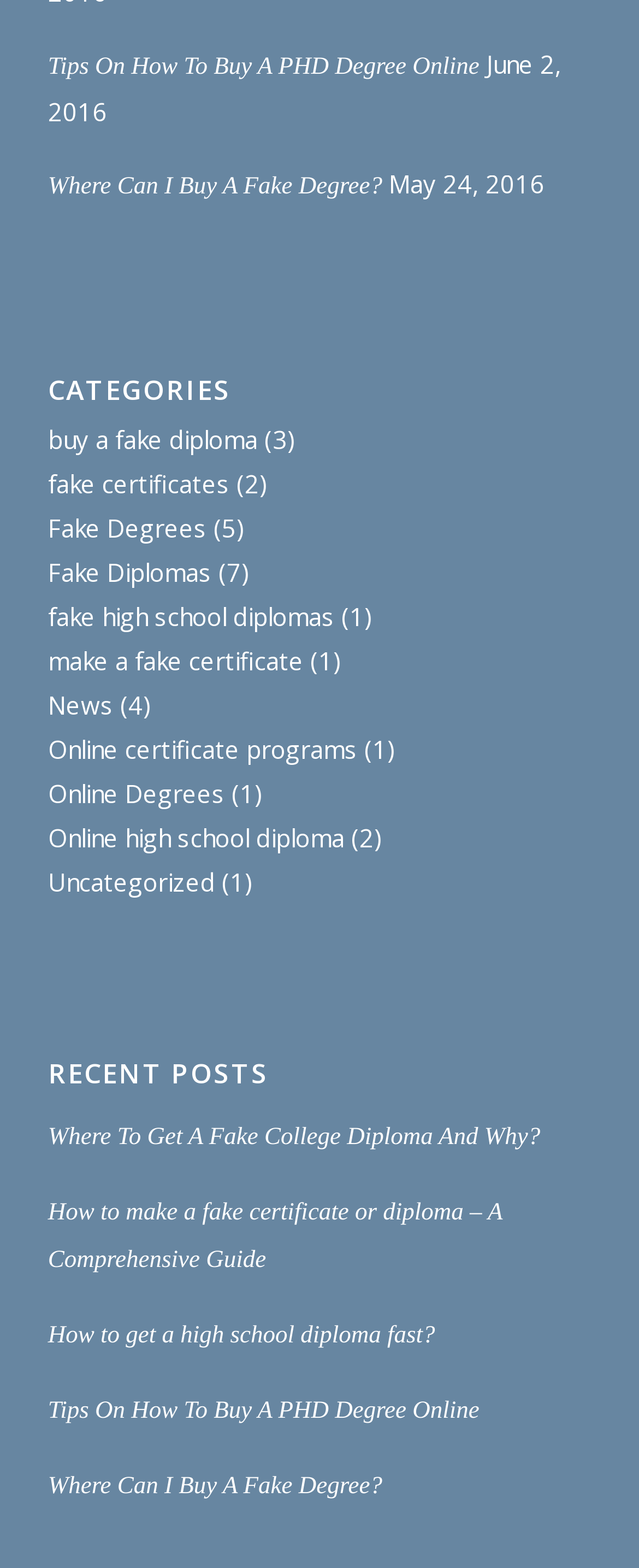What is the title of the first link under the 'RECENT POSTS' heading?
Use the image to answer the question with a single word or phrase.

Where To Get A Fake College Diploma And Why?